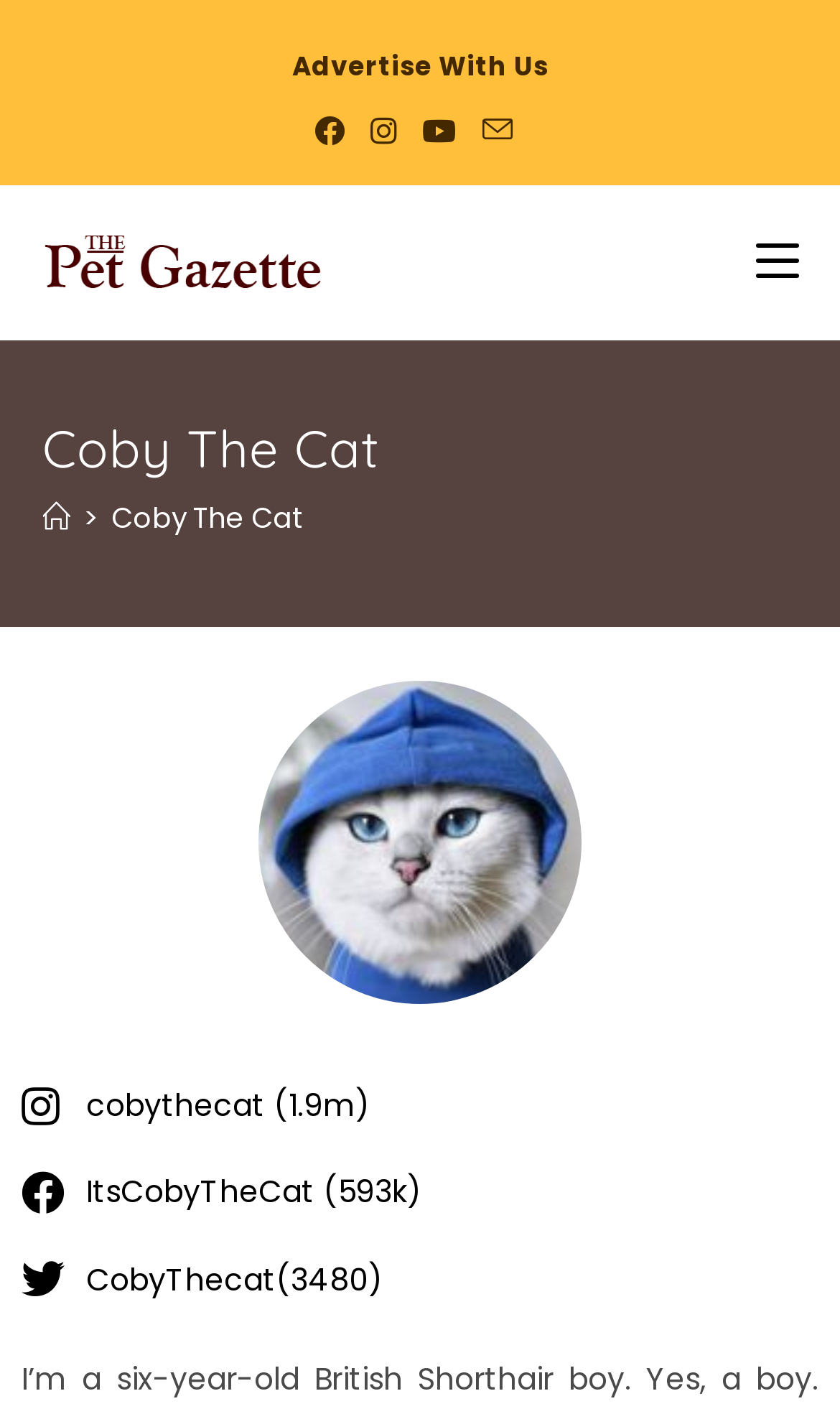Please identify the bounding box coordinates of the clickable area that will fulfill the following instruction: "Watch Coby The Cat's videos on Youtube". The coordinates should be in the format of four float numbers between 0 and 1, i.e., [left, top, right, bottom].

[0.487, 0.079, 0.559, 0.106]